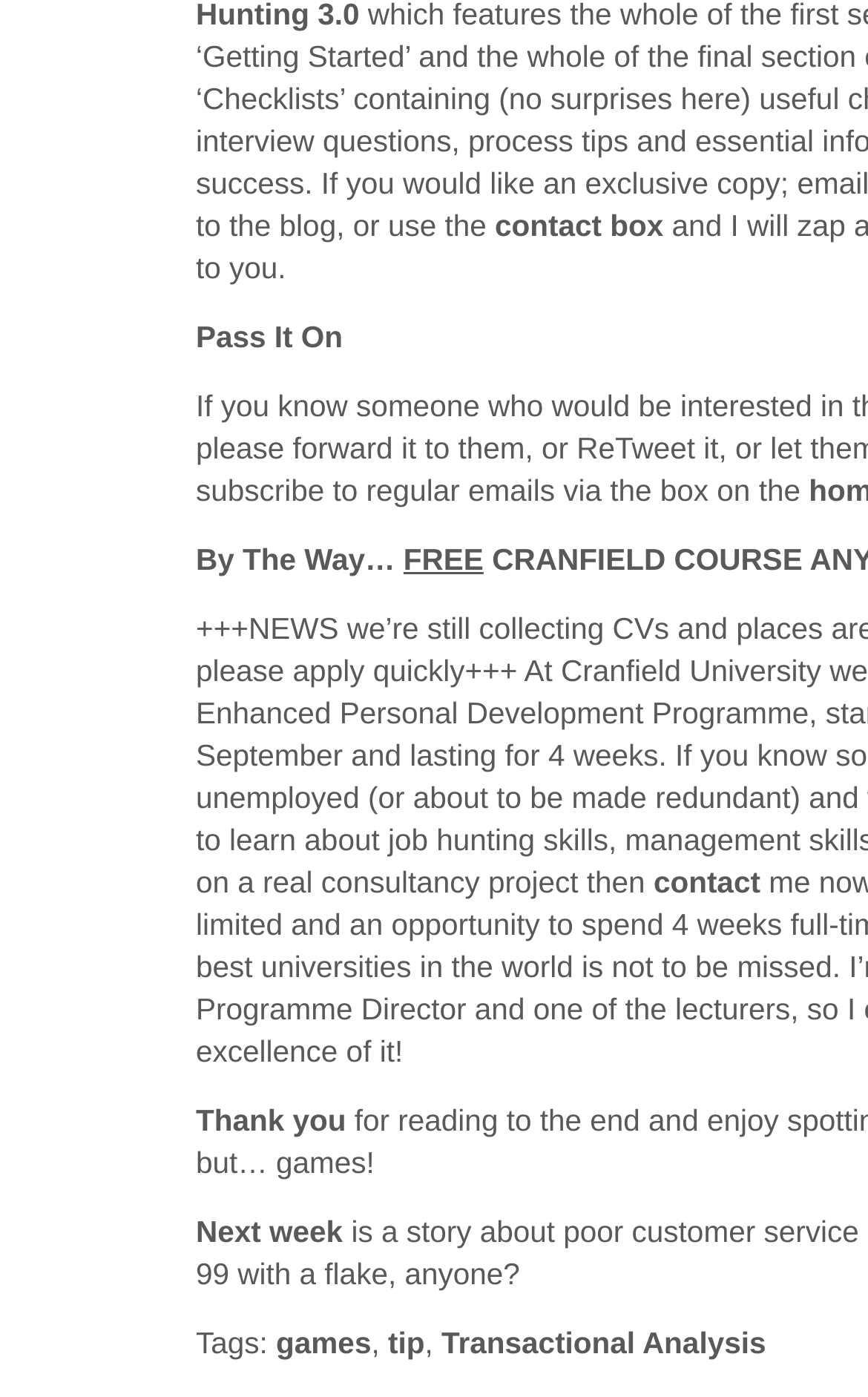Provide a short, one-word or phrase answer to the question below:
What is the offer mentioned in the post?

FREE